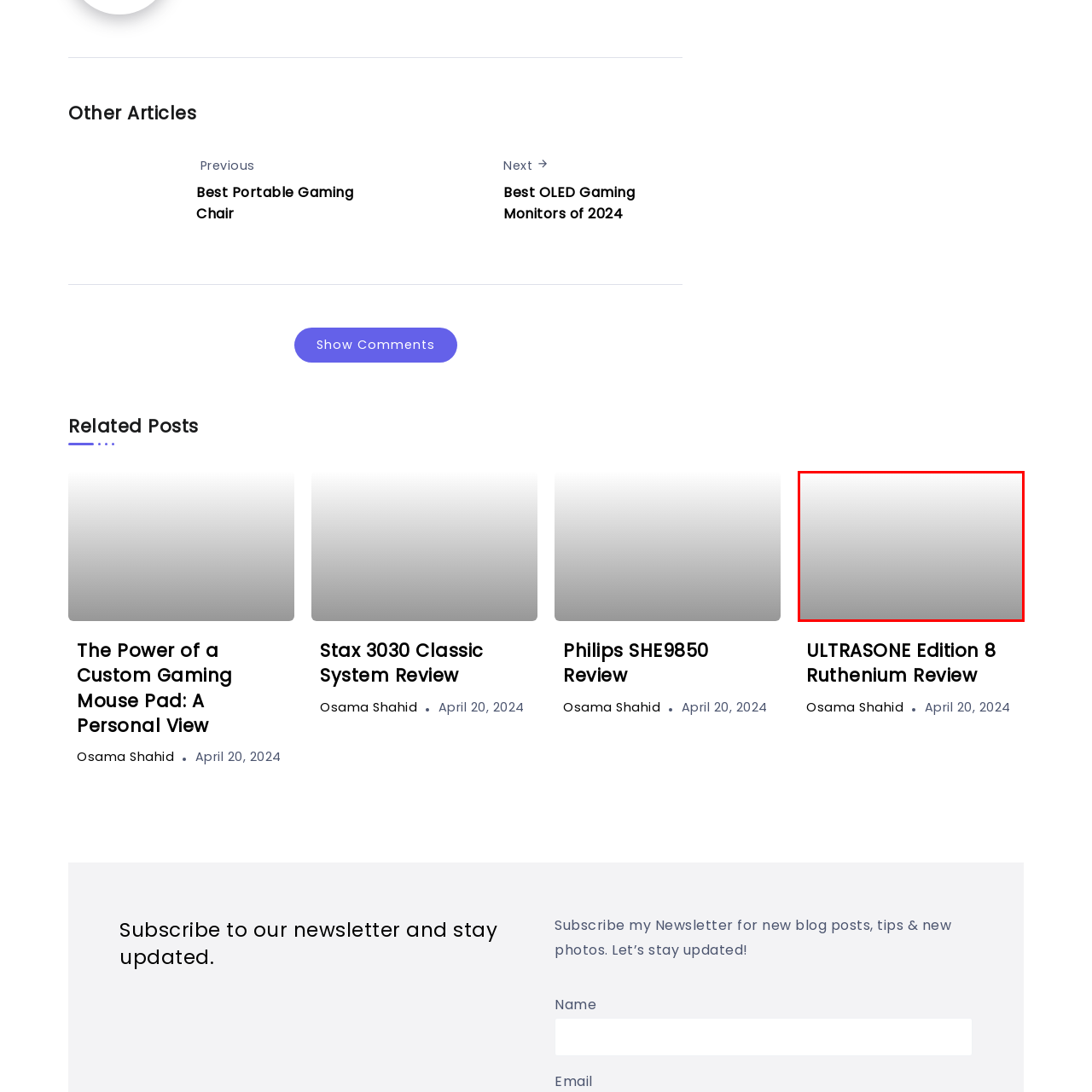Write a comprehensive caption detailing the image within the red boundary.

The image accompanying the article titled "ULTRASONE Edition 8 Ruthenium Review" features a sleek and refined design, typical of high-end headphone models. It serves as a visual representation of the product being discussed, highlighting its luxurious appearance and craftsmanship. The article is part of a broader discussion on audio equipment, emphasizing the performance and aesthetic appeal of such premium audio devices. The context suggests a focus on audio quality, design innovation, and user experience, catering to audiophiles and those interested in high-fidelity sound.